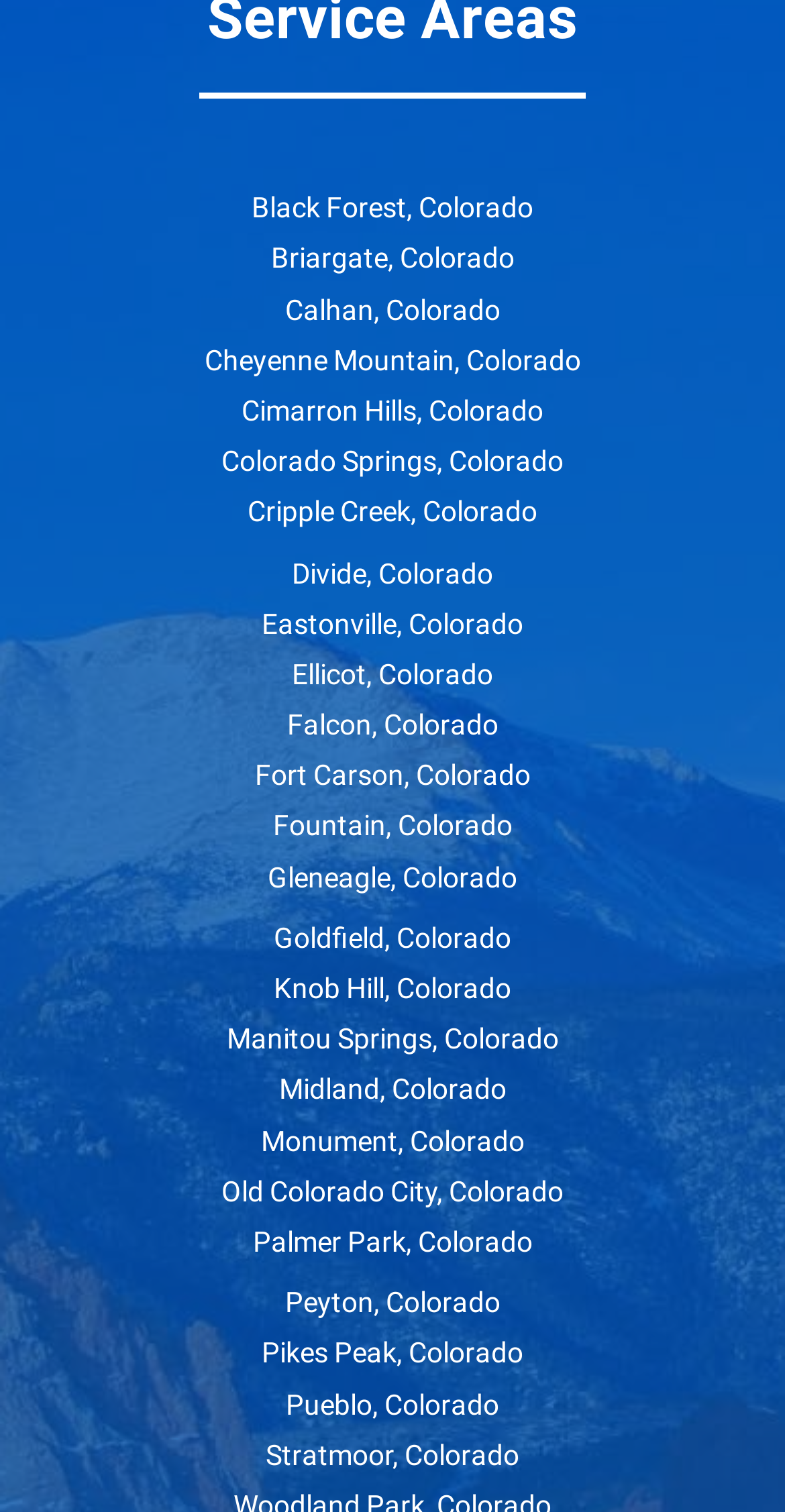Please identify the coordinates of the bounding box for the clickable region that will accomplish this instruction: "go to Colorado Springs, Colorado".

[0.282, 0.294, 0.718, 0.316]